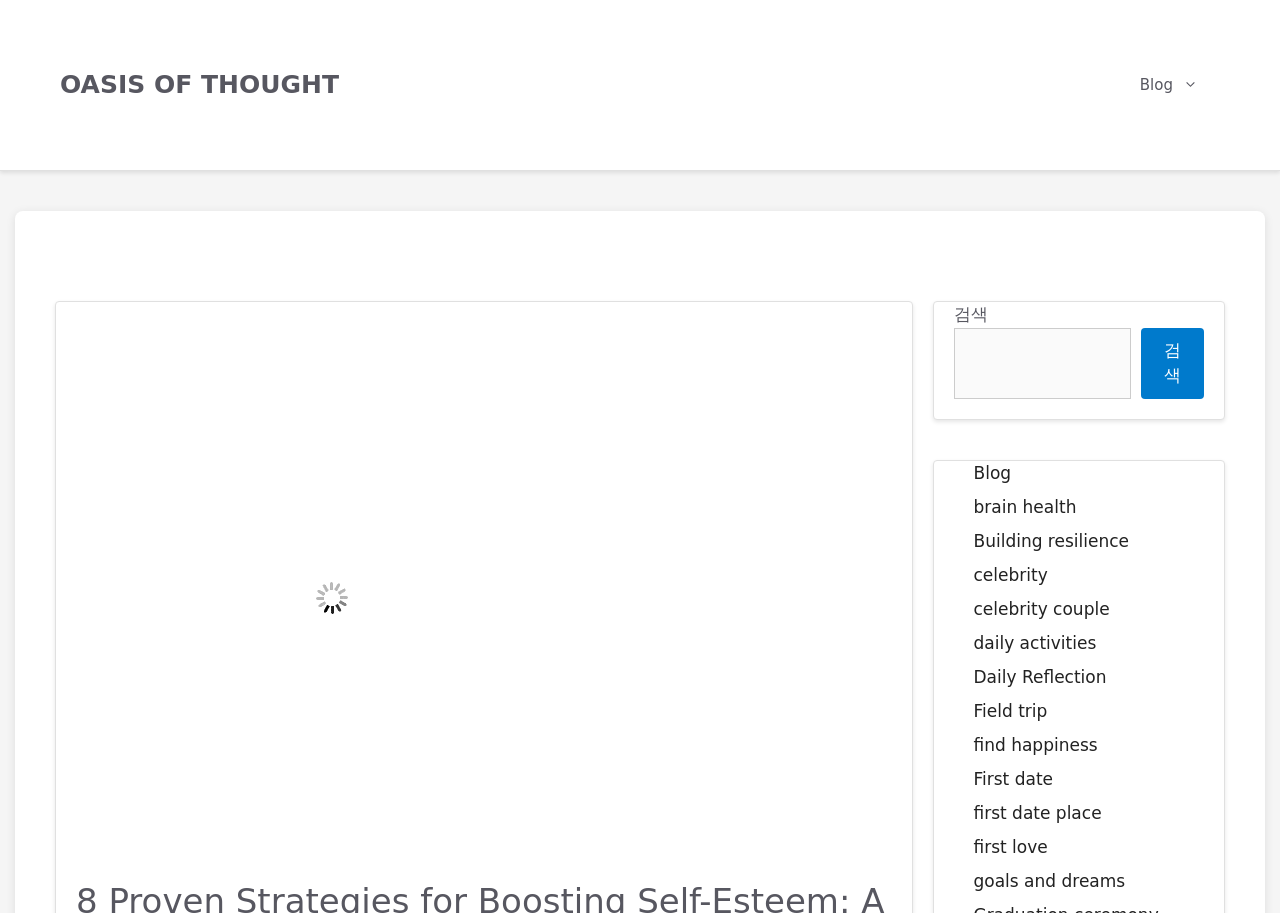What topics are listed in the complementary section?
Ensure your answer is thorough and detailed.

I examined the complementary section on the webpage, which contains a list of links with topics such as 'brain health', 'Building resilience', 'celebrity', and more. These topics appear to be related to self-improvement and personal growth.